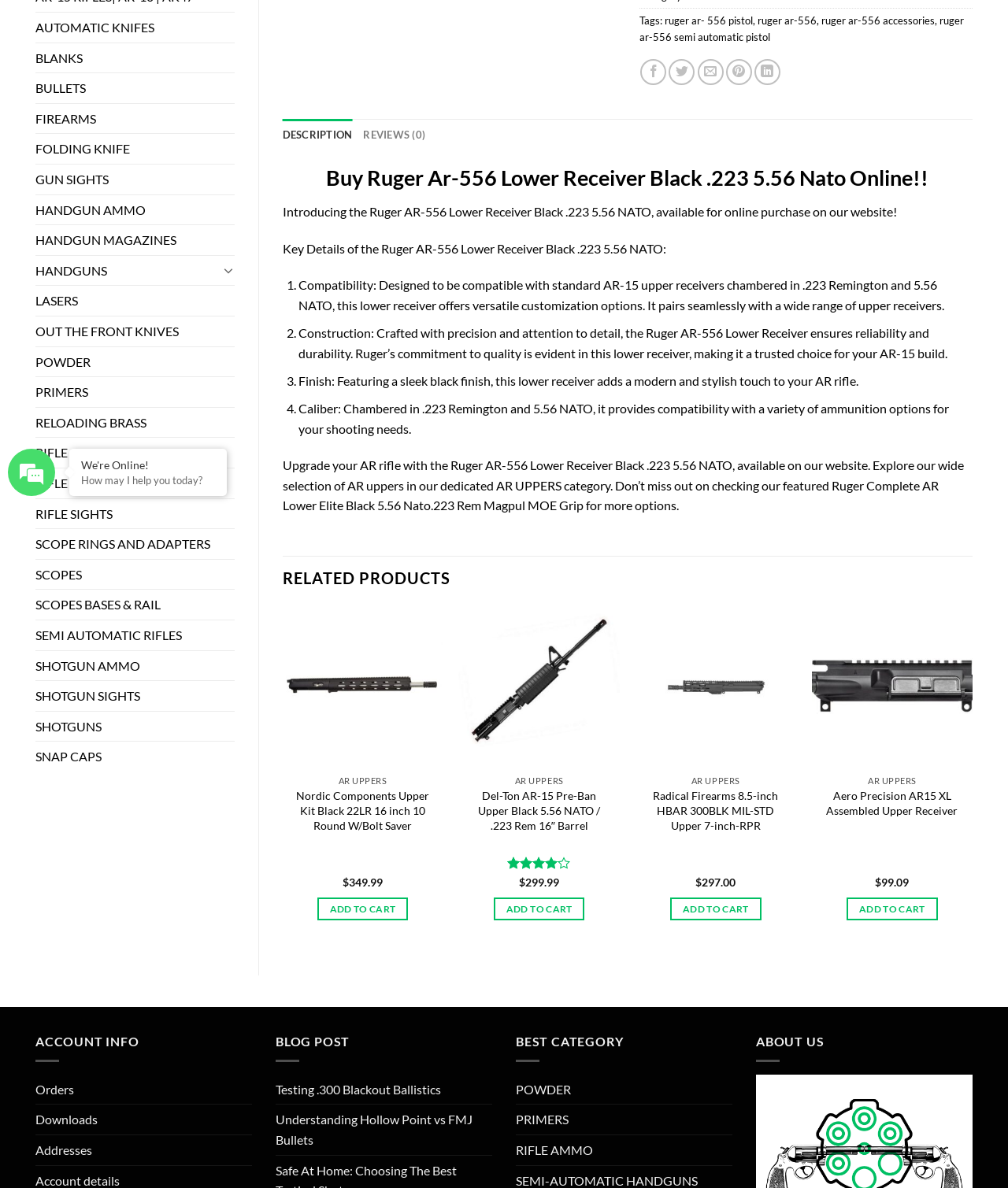Please determine the bounding box coordinates for the element with the description: "SHOTGUN SIGHTS".

[0.035, 0.573, 0.232, 0.598]